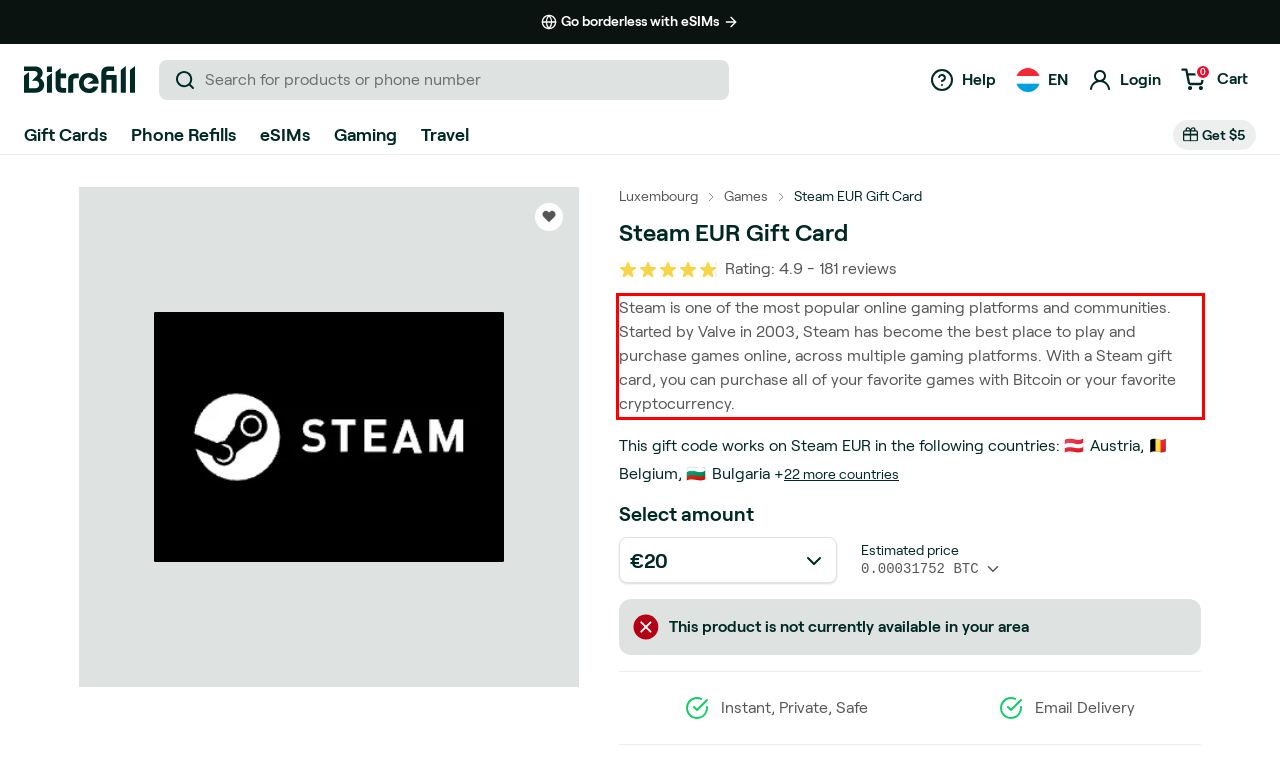Analyze the screenshot of the webpage that features a red bounding box and recognize the text content enclosed within this red bounding box.

Steam is one of the most popular online gaming platforms and communities. Started by Valve in 2003, Steam has become the best place to play and purchase games online, across multiple gaming platforms. With a Steam gift card, you can purchase all of your favorite games with Bitcoin or your favorite cryptocurrency.